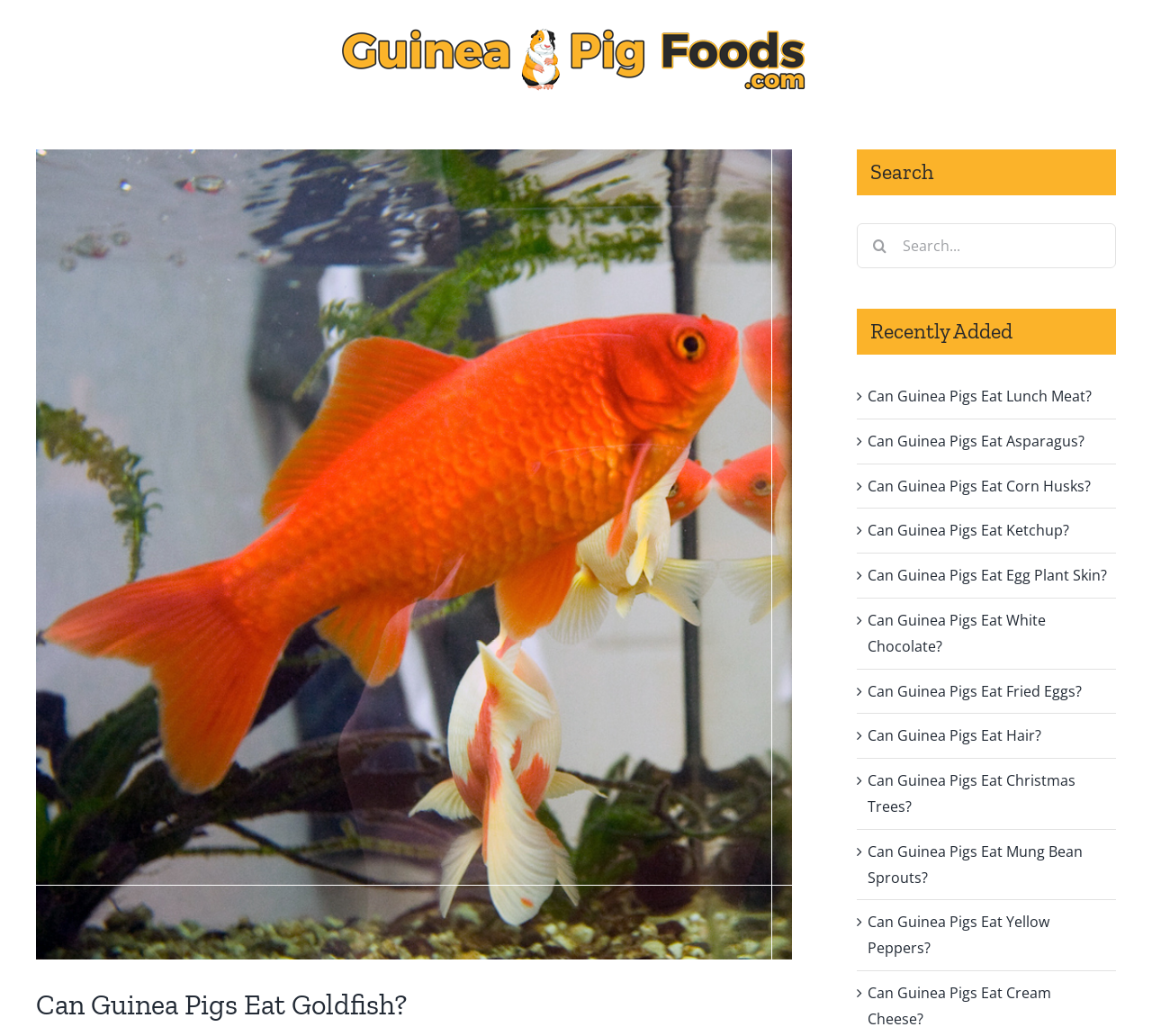Predict the bounding box for the UI component with the following description: "Can Guinea Pigs Eat Ketchup?".

[0.753, 0.502, 0.928, 0.522]